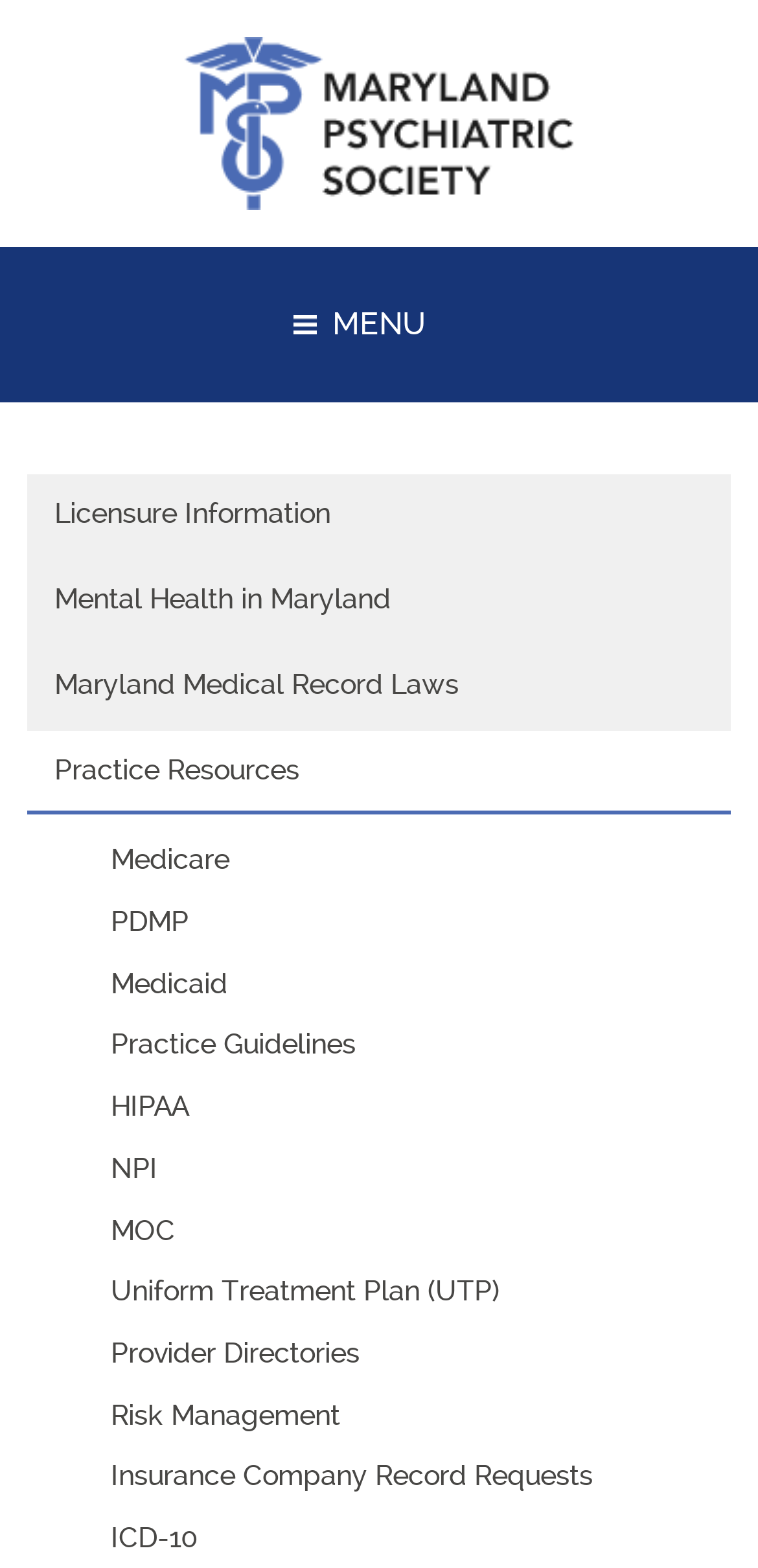Using the provided description Uniform Treatment Plan (UTP), find the bounding box coordinates for the UI element. Provide the coordinates in (top-left x, top-left y, bottom-right x, bottom-right y) format, ensuring all values are between 0 and 1.

[0.035, 0.805, 0.965, 0.844]